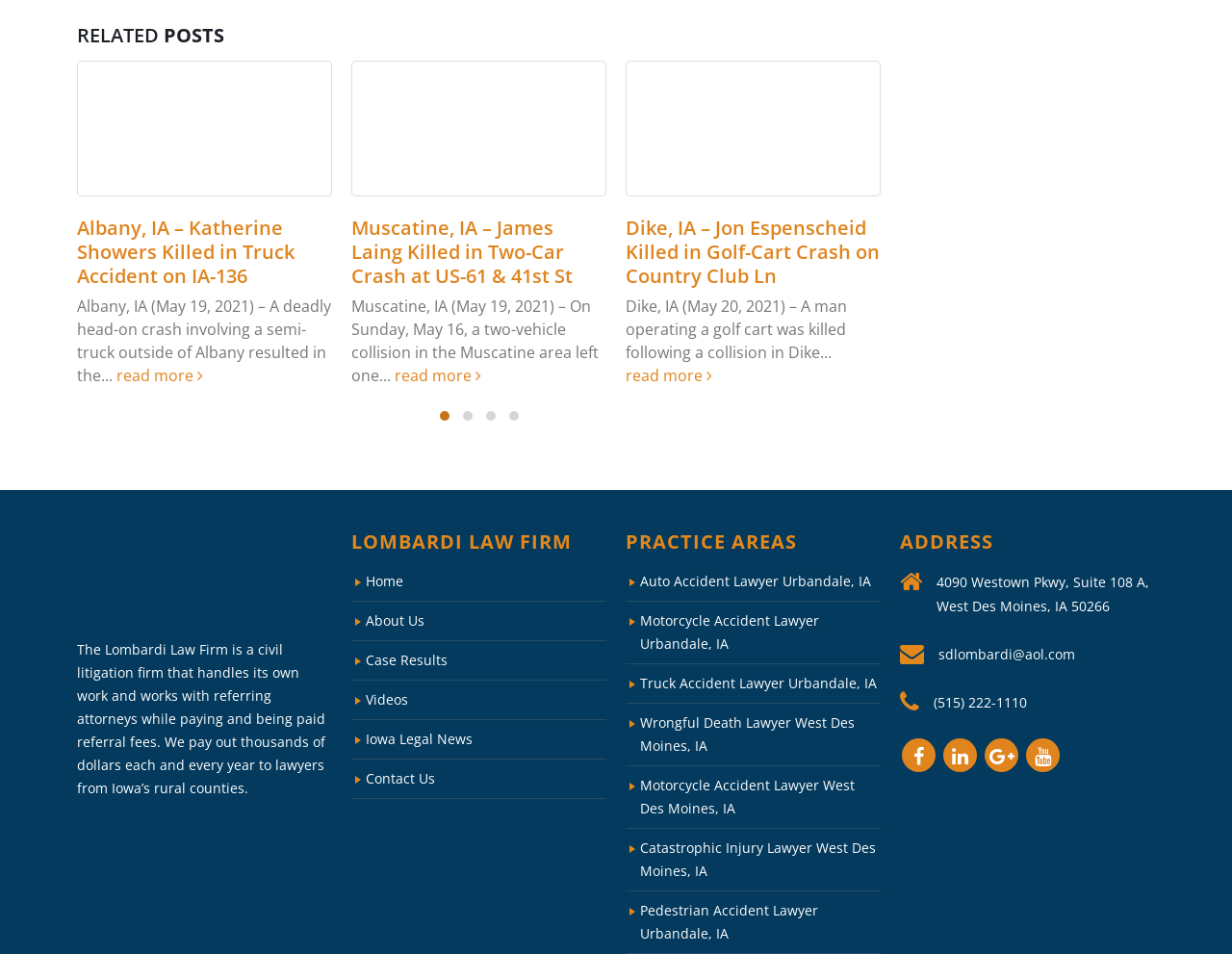Bounding box coordinates are specified in the format (top-left x, top-left y, bottom-right x, bottom-right y). All values are floating point numbers bounded between 0 and 1. Please provide the bounding box coordinate of the region this sentence describes: Videos

[0.297, 0.723, 0.331, 0.742]